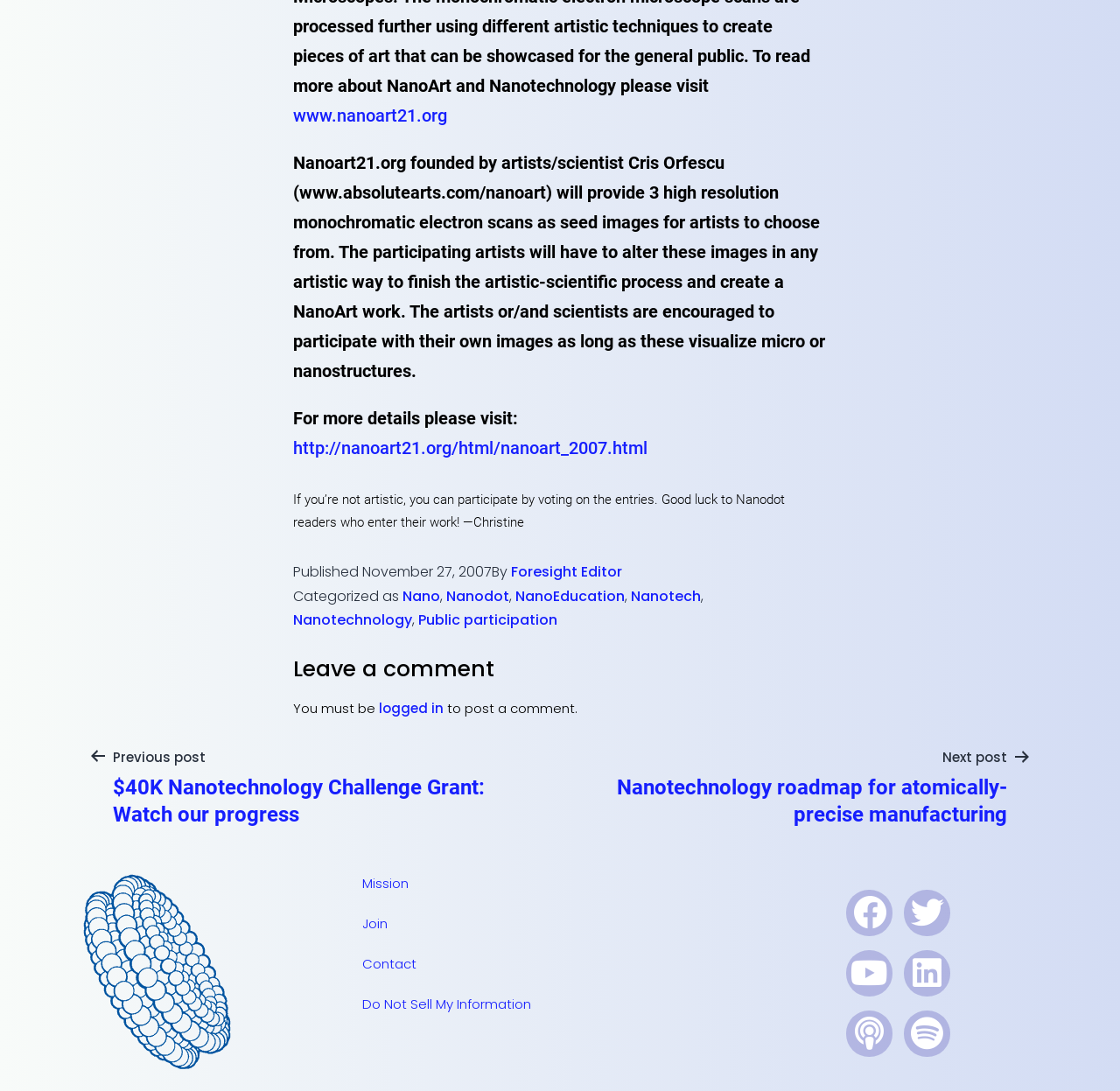What is required to post a comment?
Look at the image and provide a short answer using one word or a phrase.

To be logged in